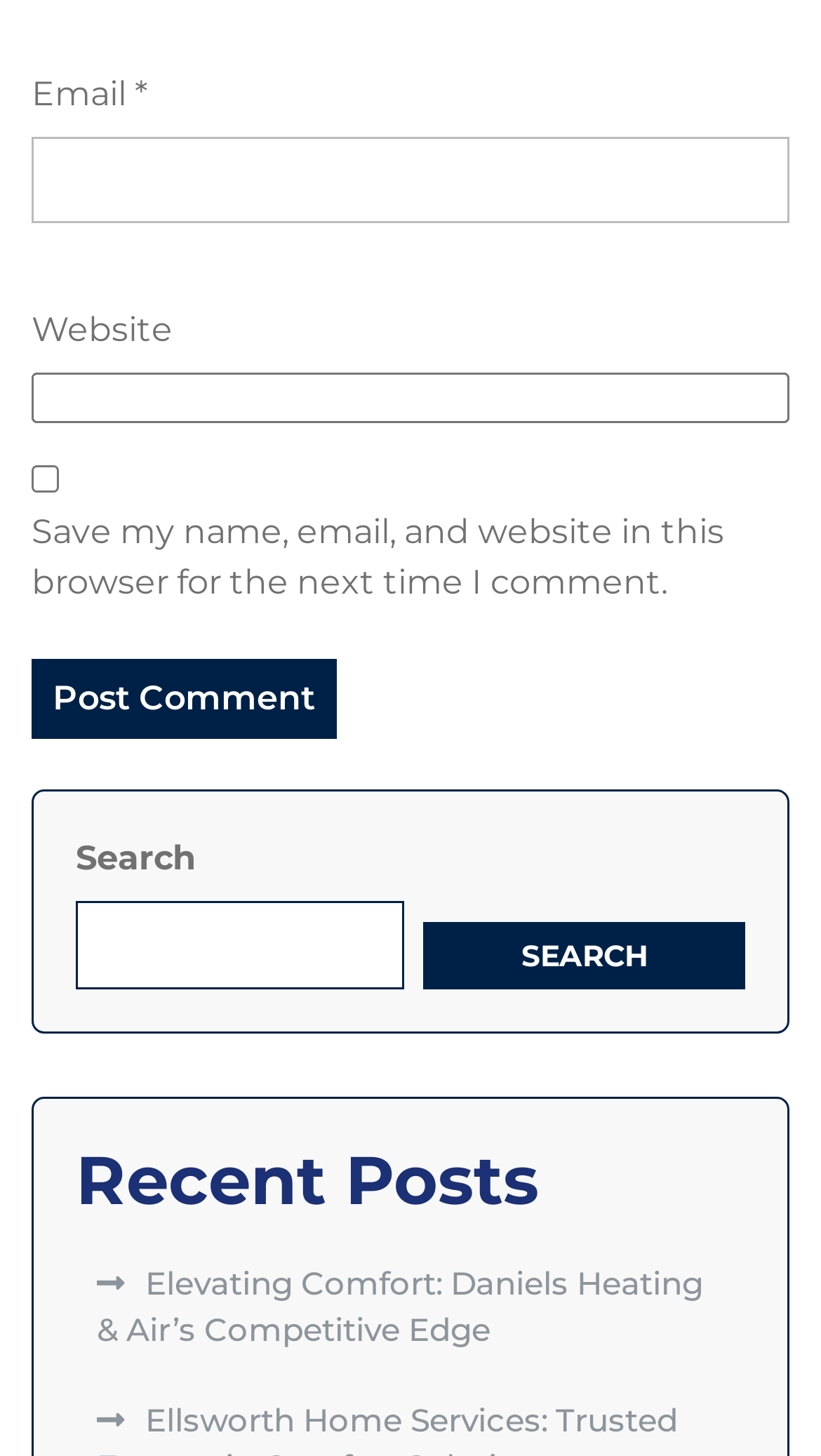Please give a one-word or short phrase response to the following question: 
What is the purpose of the textbox with 'Email *' label?

Enter email address